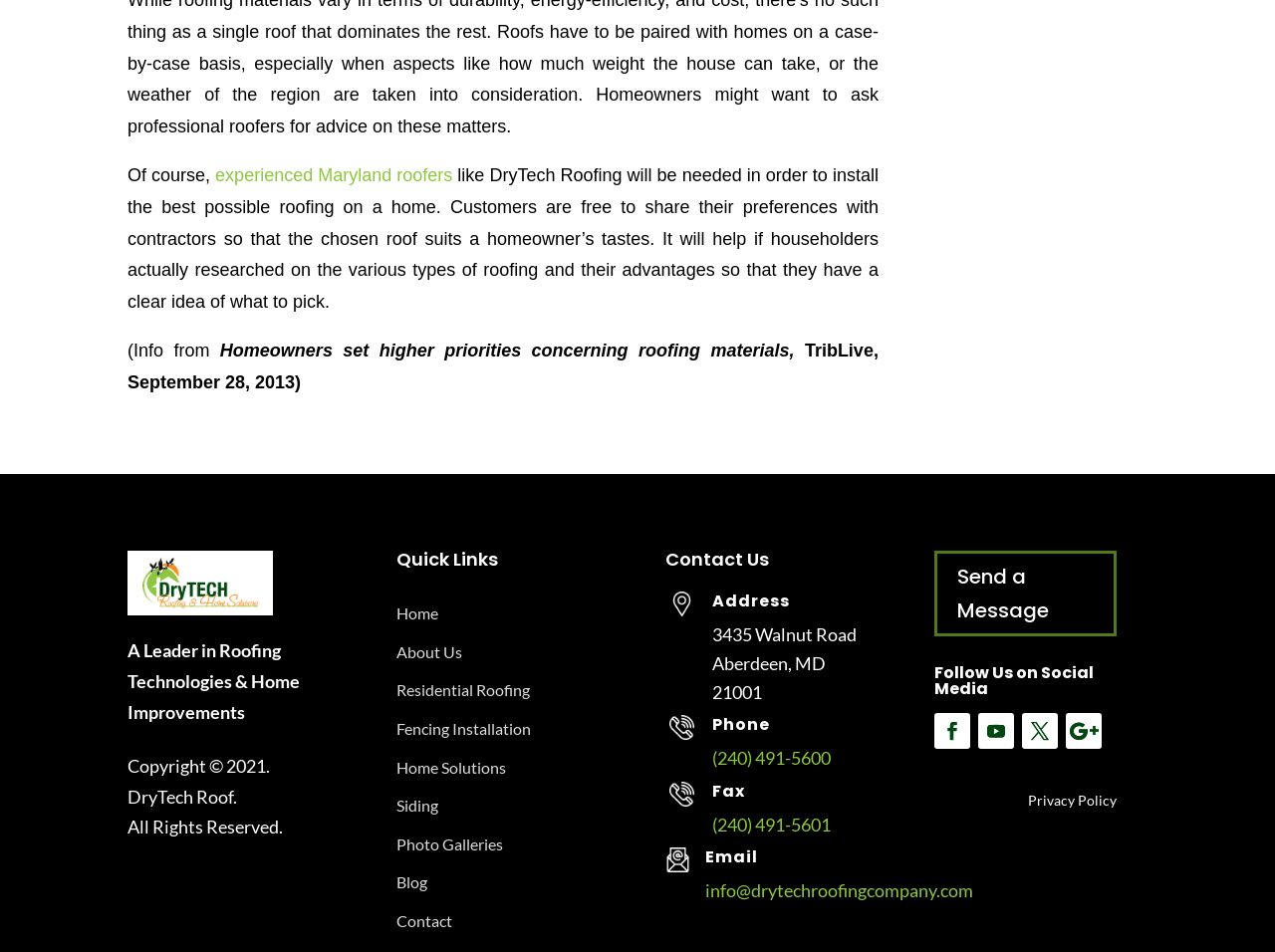Can you give a detailed response to the following question using the information from the image? What types of services are offered by the company?

The company offers various services which are mentioned in the 'Quick Links' section of the webpage. These services include 'Residential Roofing', 'Fencing Installation', 'Siding', and 'Home Solutions'.